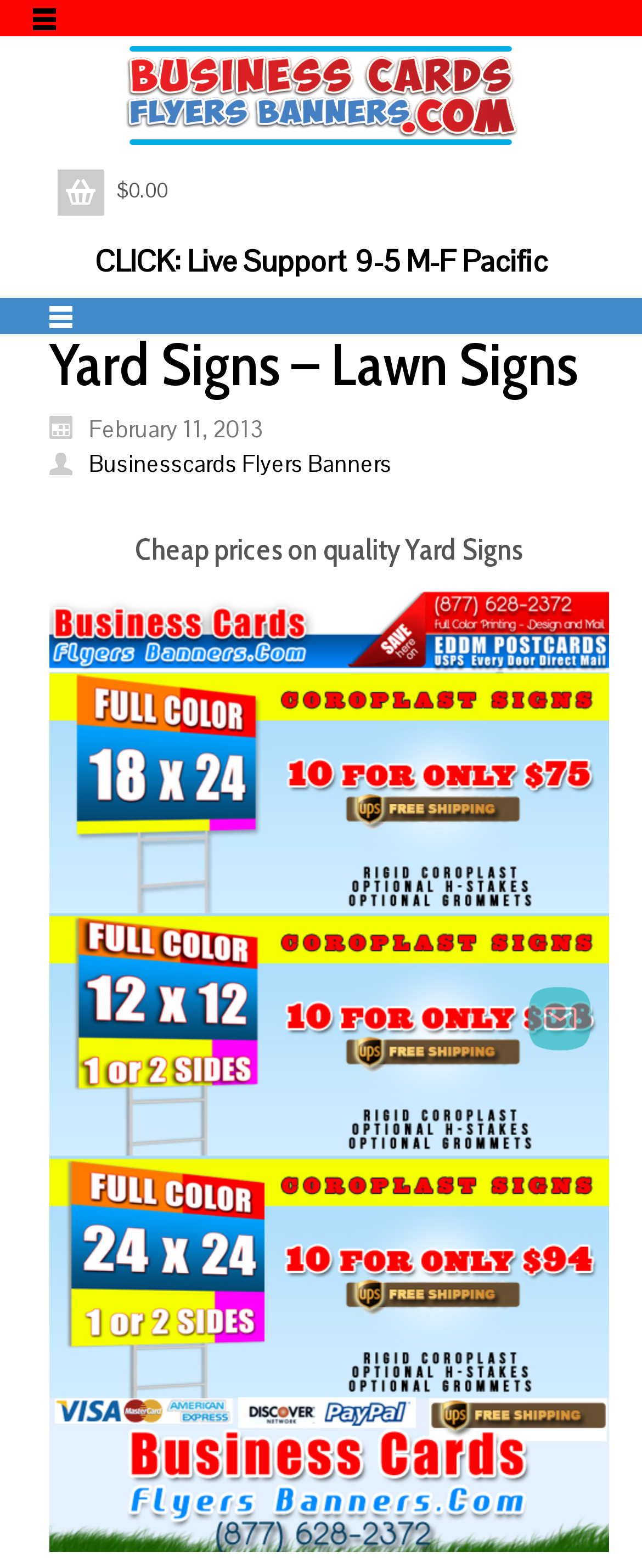Determine the bounding box coordinates of the UI element described below. Use the format (top-left x, top-left y, bottom-right x, bottom-right y) with floating point numbers between 0 and 1: $0.00

[0.051, 0.097, 0.3, 0.147]